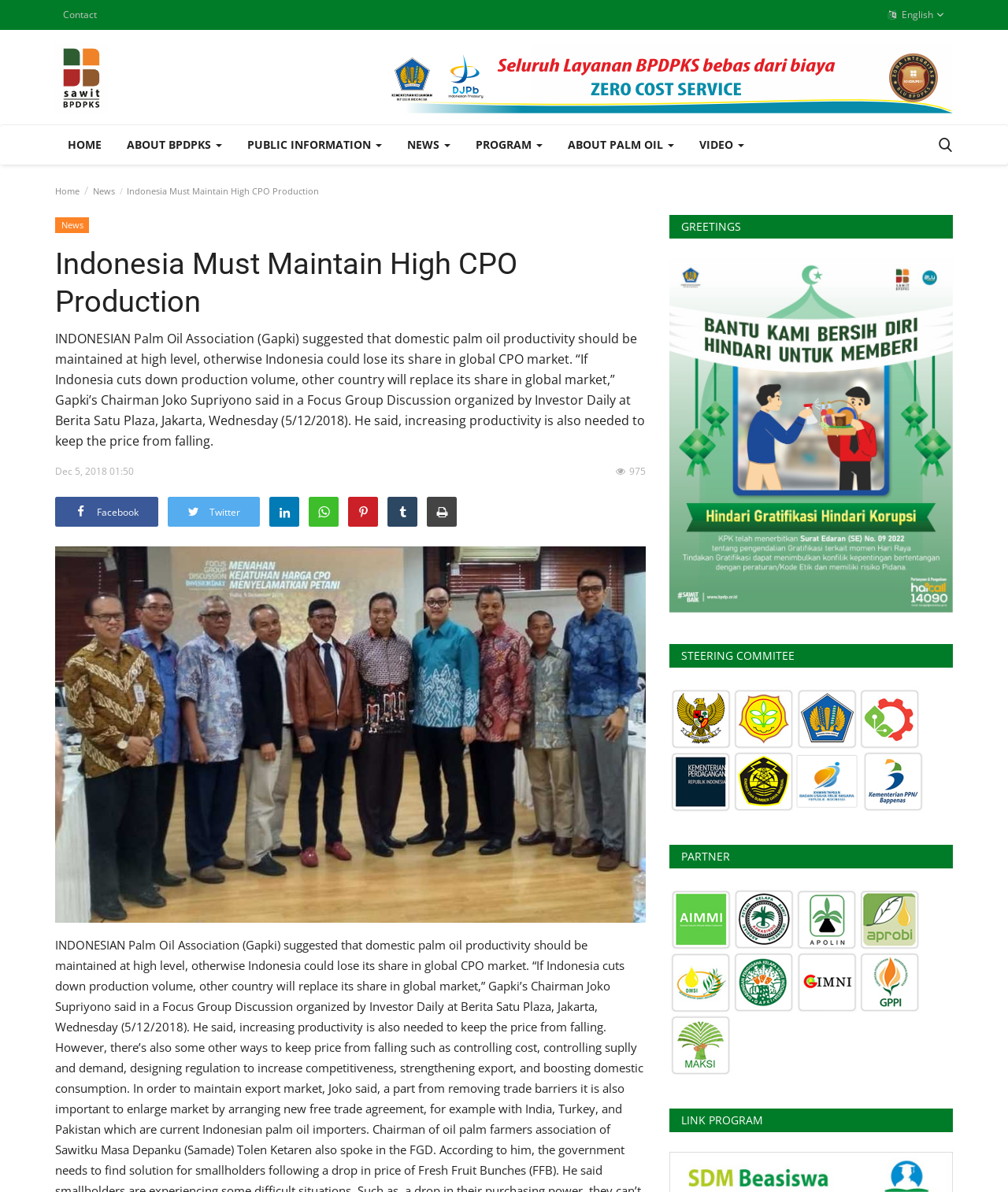Find the bounding box coordinates of the clickable region needed to perform the following instruction: "Watch the video". The coordinates should be provided as four float numbers between 0 and 1, i.e., [left, top, right, bottom].

[0.681, 0.105, 0.751, 0.138]